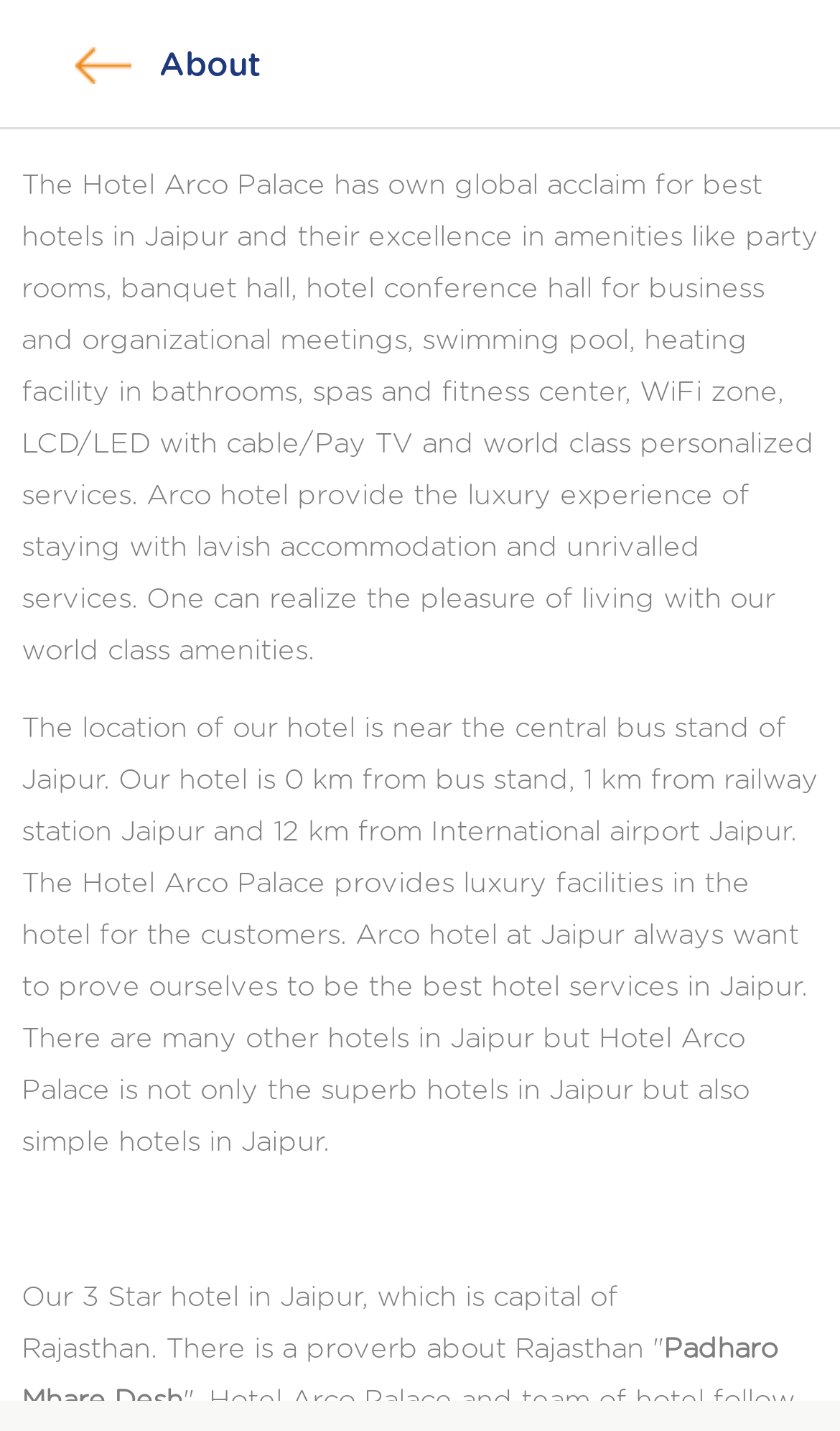What amenities does Hotel Arco Palace provide?
From the image, respond using a single word or phrase.

Luxury facilities